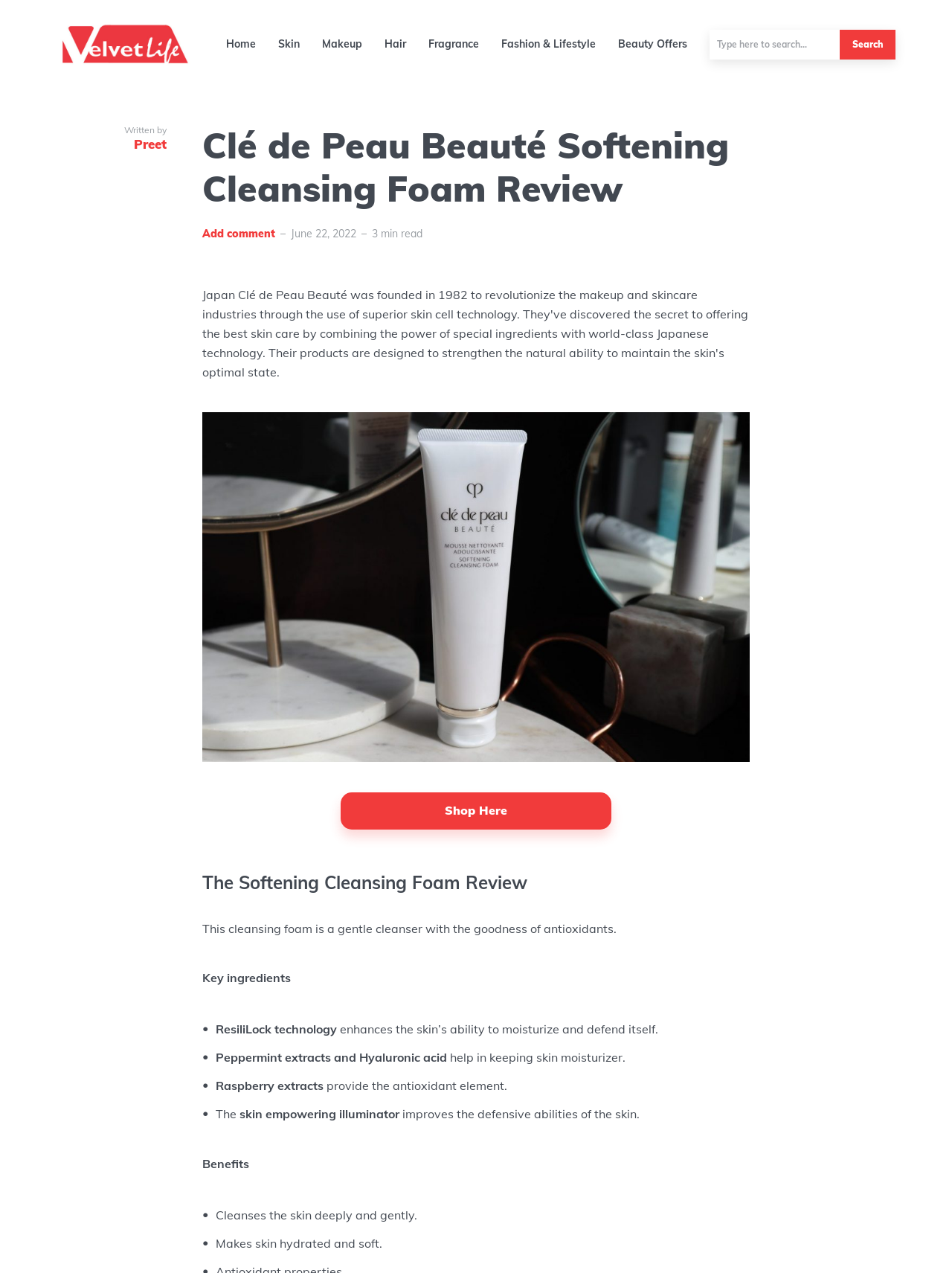Based on what you see in the screenshot, provide a thorough answer to this question: What is the benefit of the product mentioned in the review?

I found the answer by reading the 'Benefits' section of the review, which lists several benefits of the product, including 'Cleanses the skin deeply and gently'.